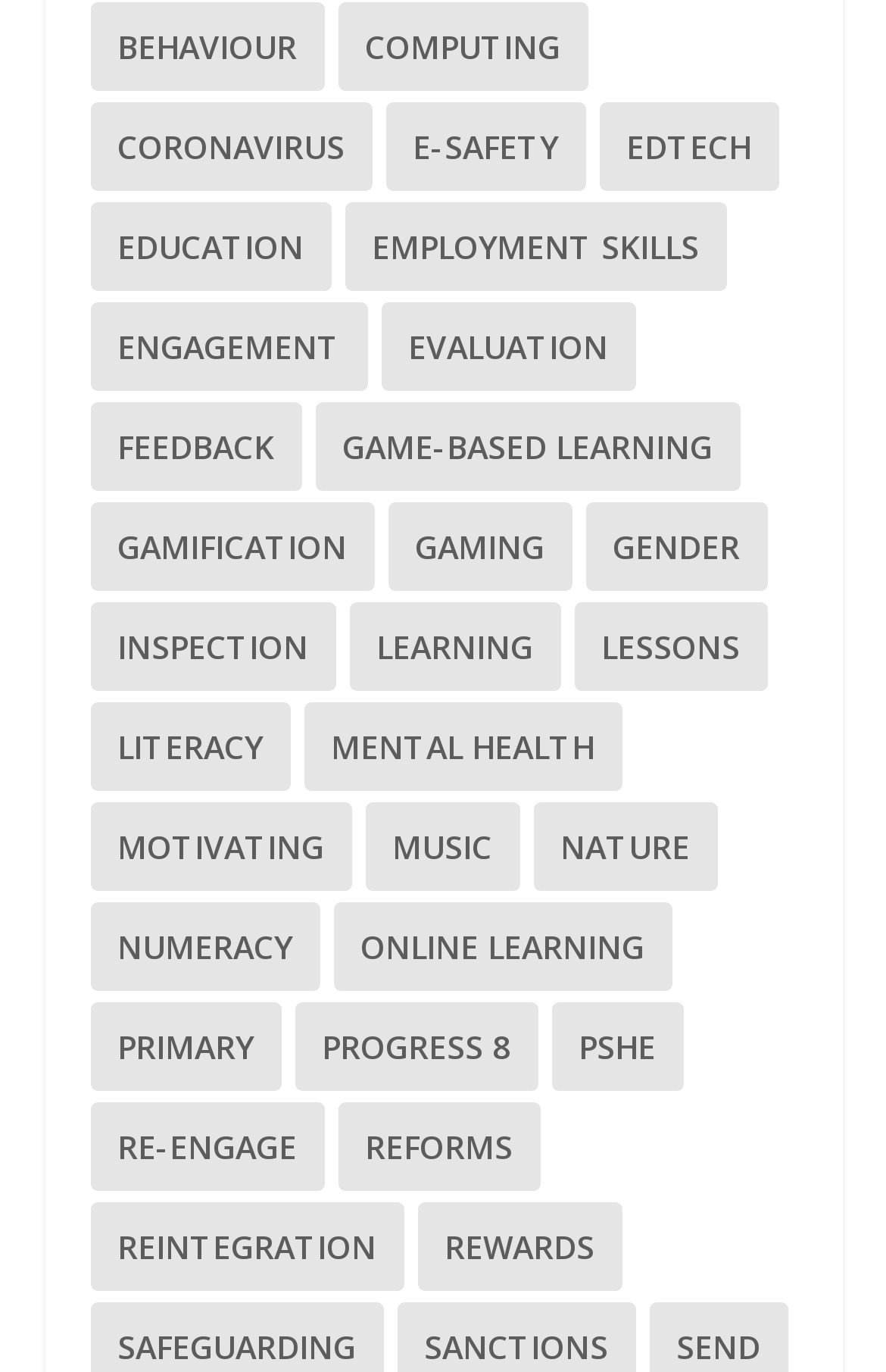Identify the bounding box coordinates for the UI element described as: "Lessons". The coordinates should be provided as four floats between 0 and 1: [left, top, right, bottom].

[0.647, 0.44, 0.865, 0.504]